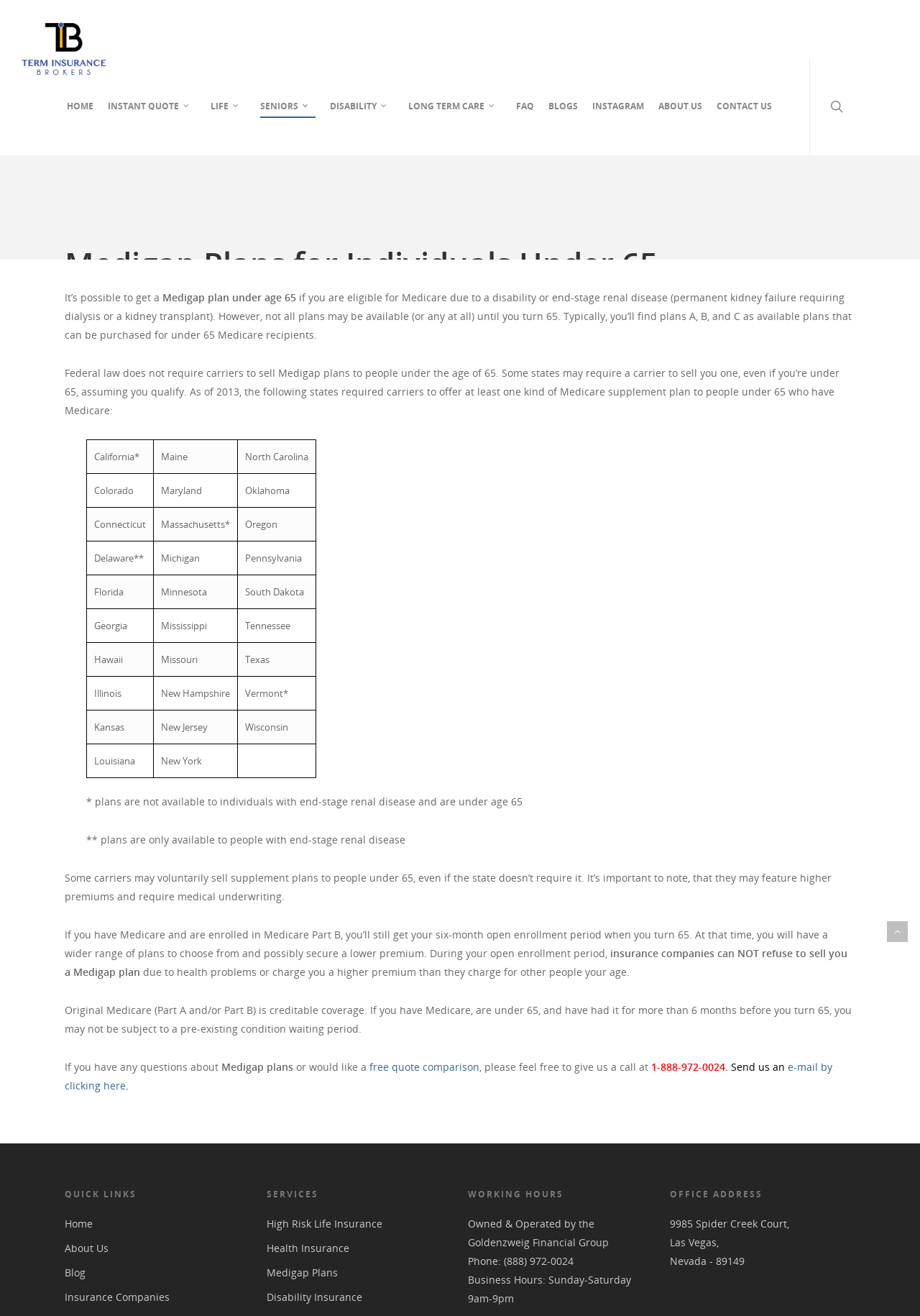Locate the bounding box coordinates of the clickable region to complete the following instruction: "Click on the 'HOME' link."

[0.073, 0.059, 0.102, 0.118]